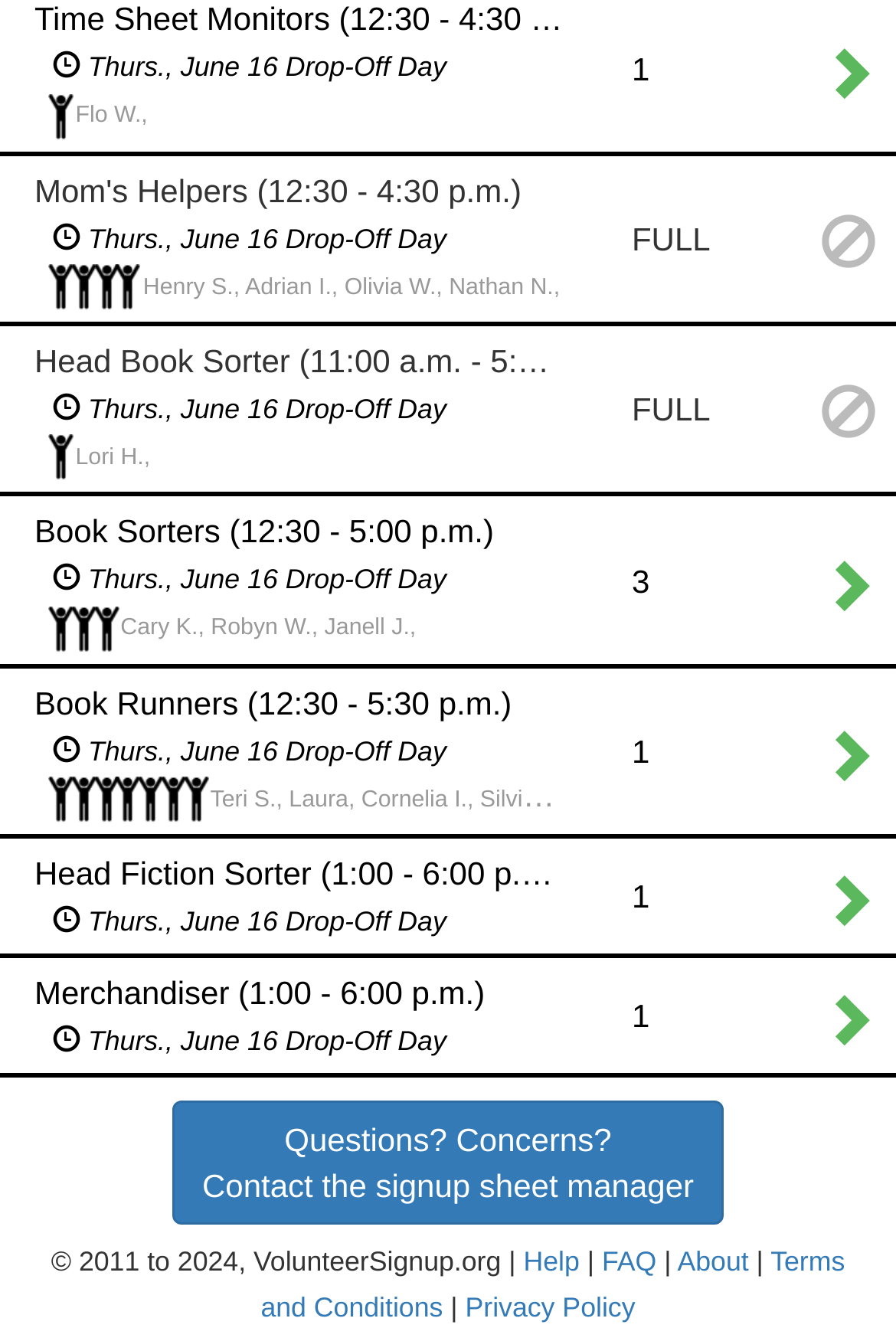What is the purpose of the webpage?
Examine the image and provide an in-depth answer to the question.

I found various links and text related to volunteer signup, such as 'Book Sorters', 'Book Runners', 'Head Fiction Sorter', etc. which indicates that the purpose of the webpage is for volunteers to sign up for different tasks.